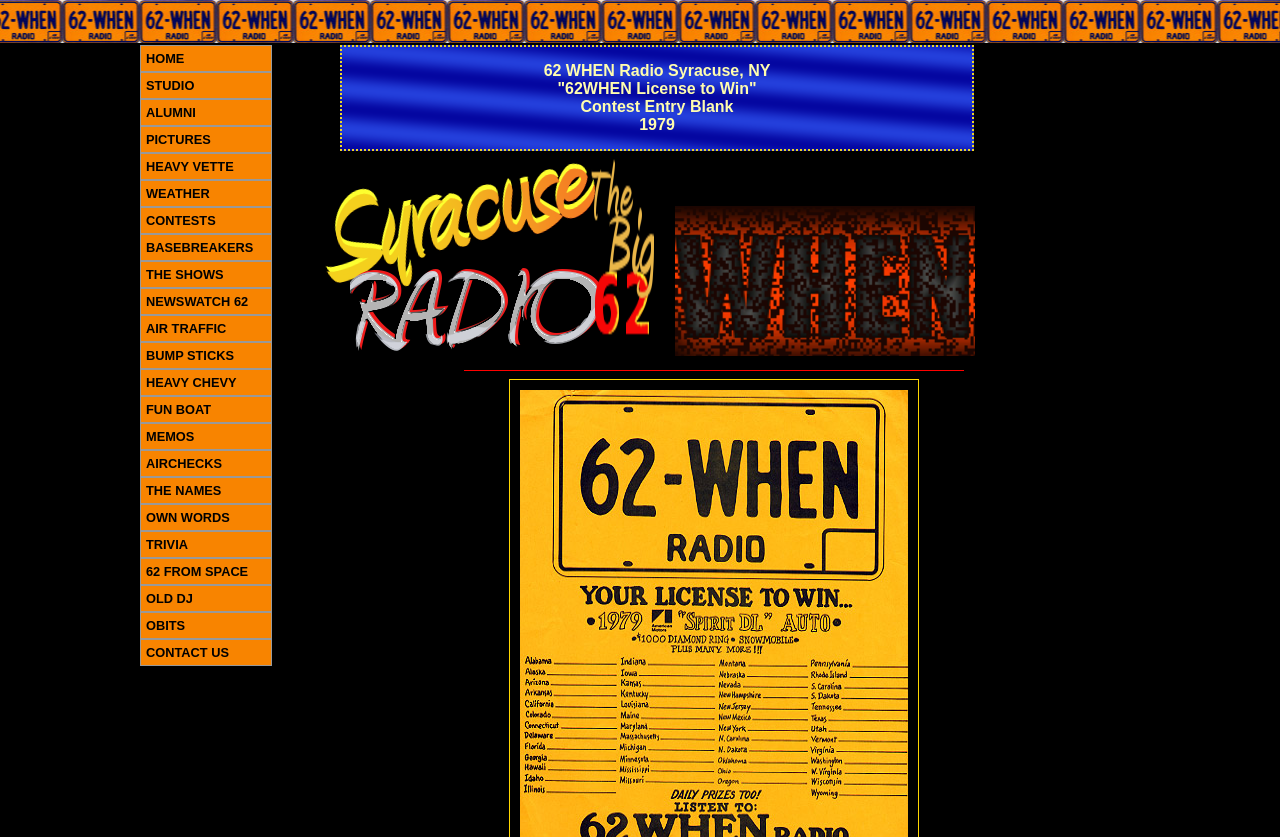Respond to the following query with just one word or a short phrase: 
What is the theme of the webpage?

Radio Station